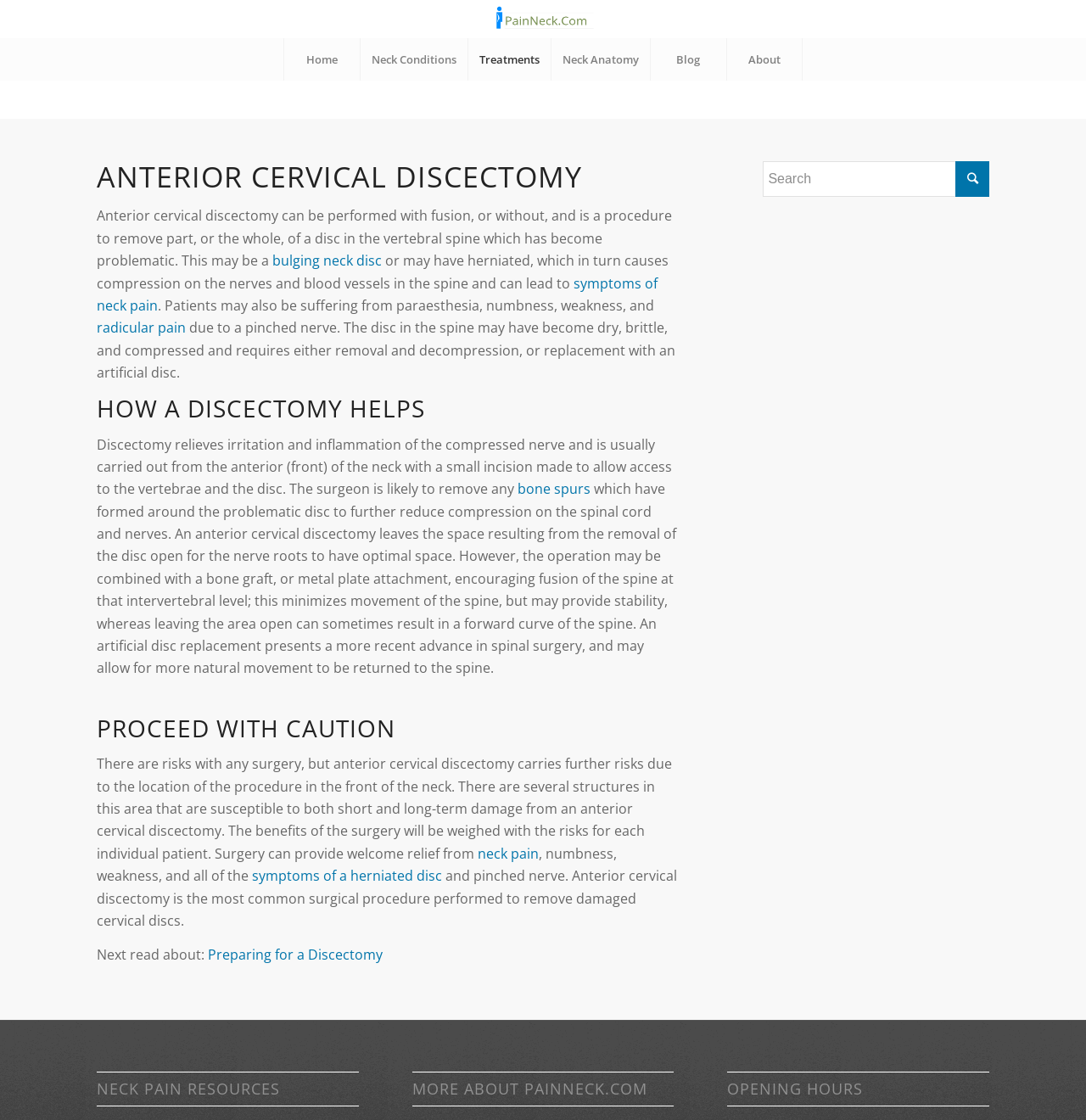Please examine the image and provide a detailed answer to the question: What is the alternative to bone graft or metal plate attachment?

According to the webpage, an artificial disc replacement presents a more recent advance in spinal surgery, and may allow for more natural movement to be returned to the spine, which is an alternative to bone graft or metal plate attachment. This information is obtained from the static text in the article section of the webpage.